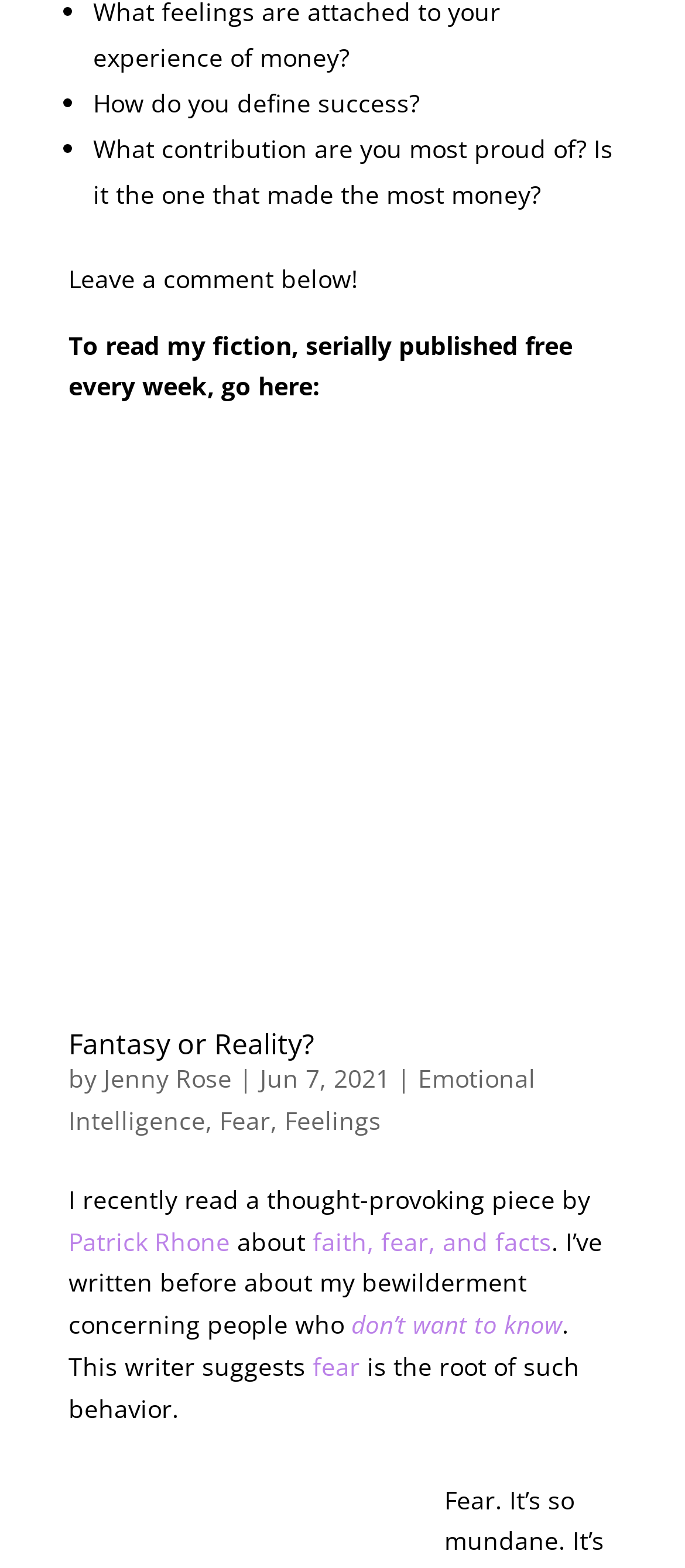Locate the bounding box coordinates of the clickable area to execute the instruction: "Click on the link to the article 'Fantasy or Reality?'". Provide the coordinates as four float numbers between 0 and 1, represented as [left, top, right, bottom].

[0.1, 0.654, 0.459, 0.678]